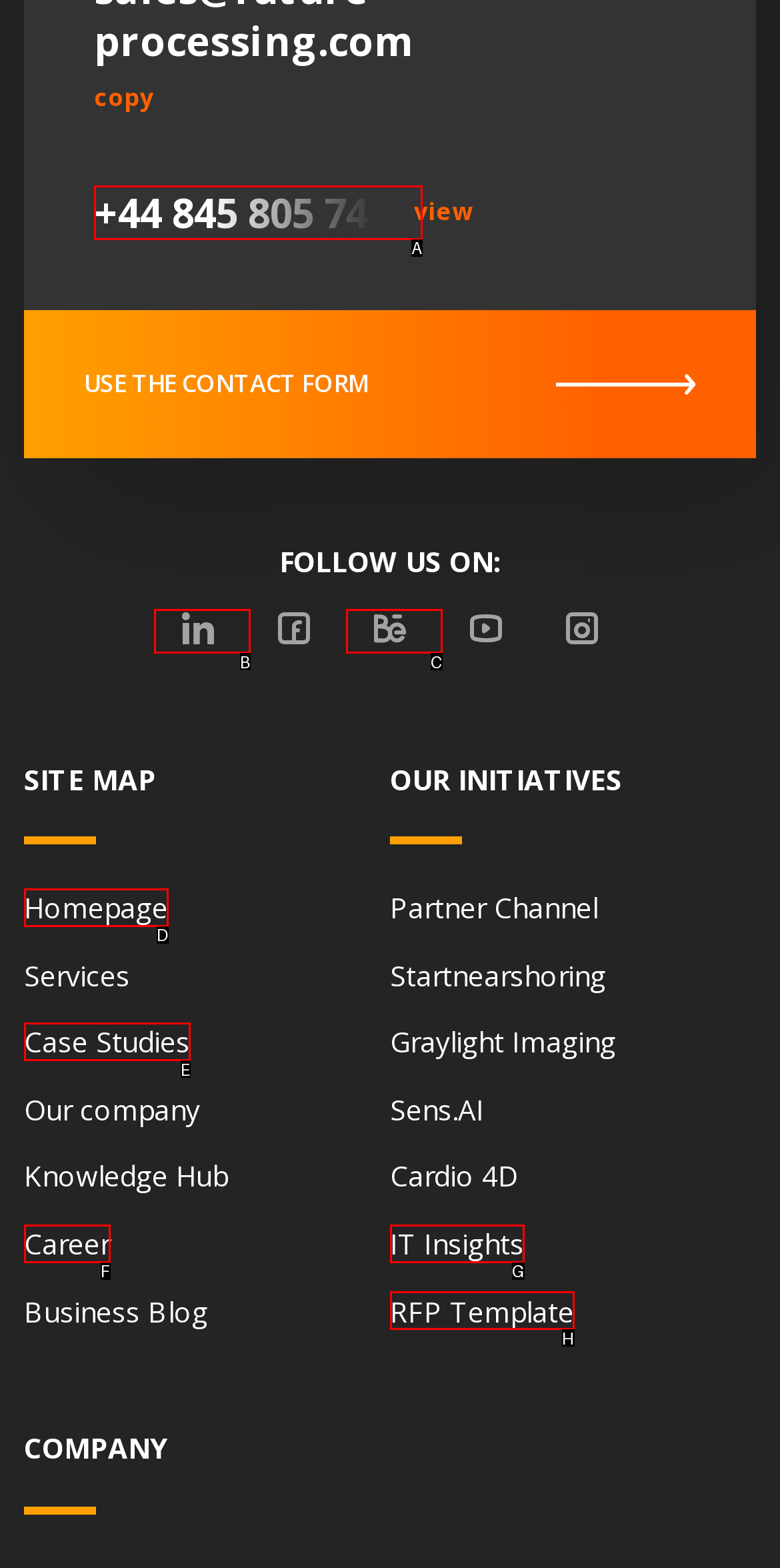Which HTML element matches the description: +44 845 805 74 79?
Reply with the letter of the correct choice.

A